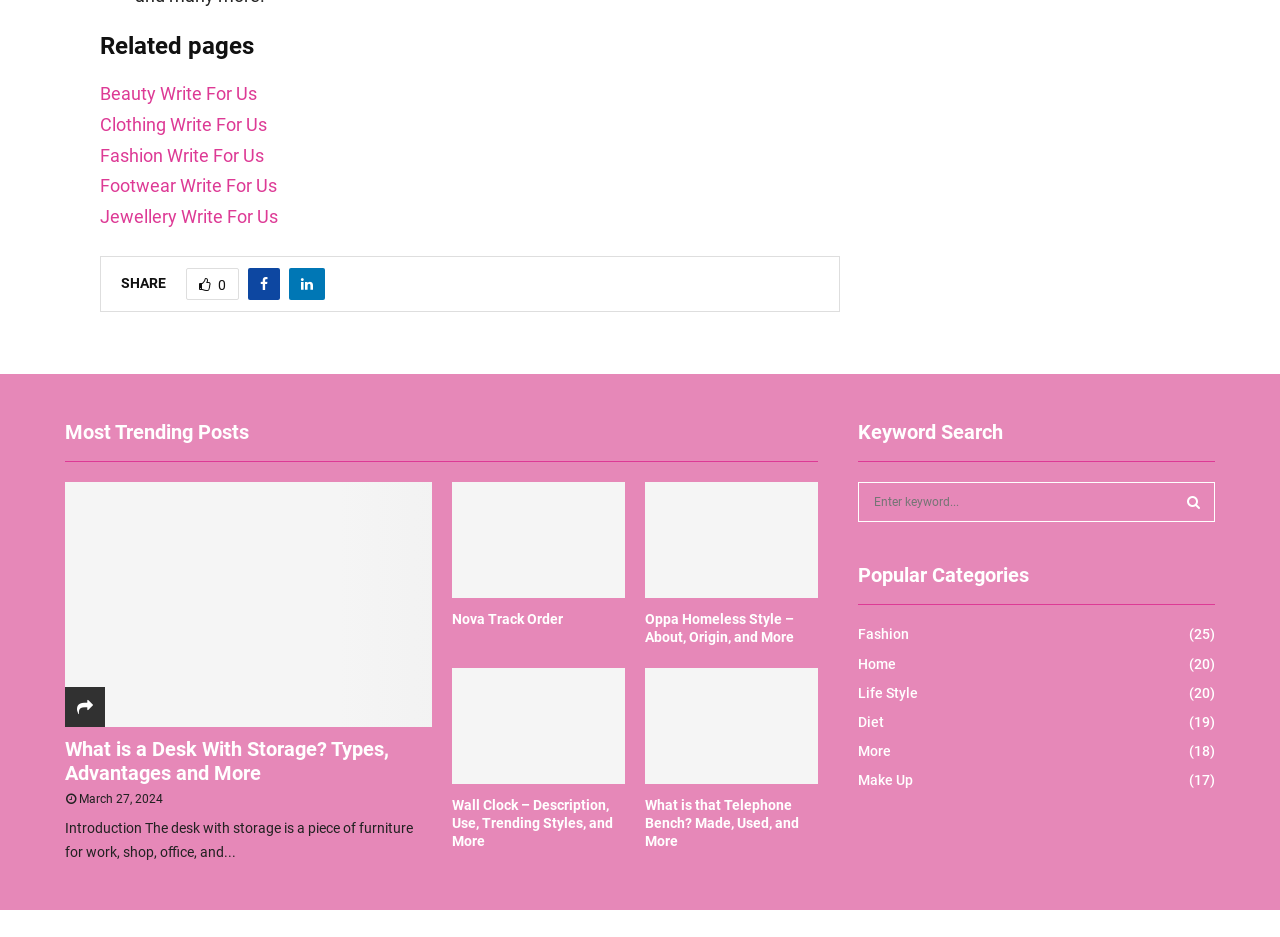Could you indicate the bounding box coordinates of the region to click in order to complete this instruction: "Search for a keyword".

[0.671, 0.515, 0.949, 0.558]